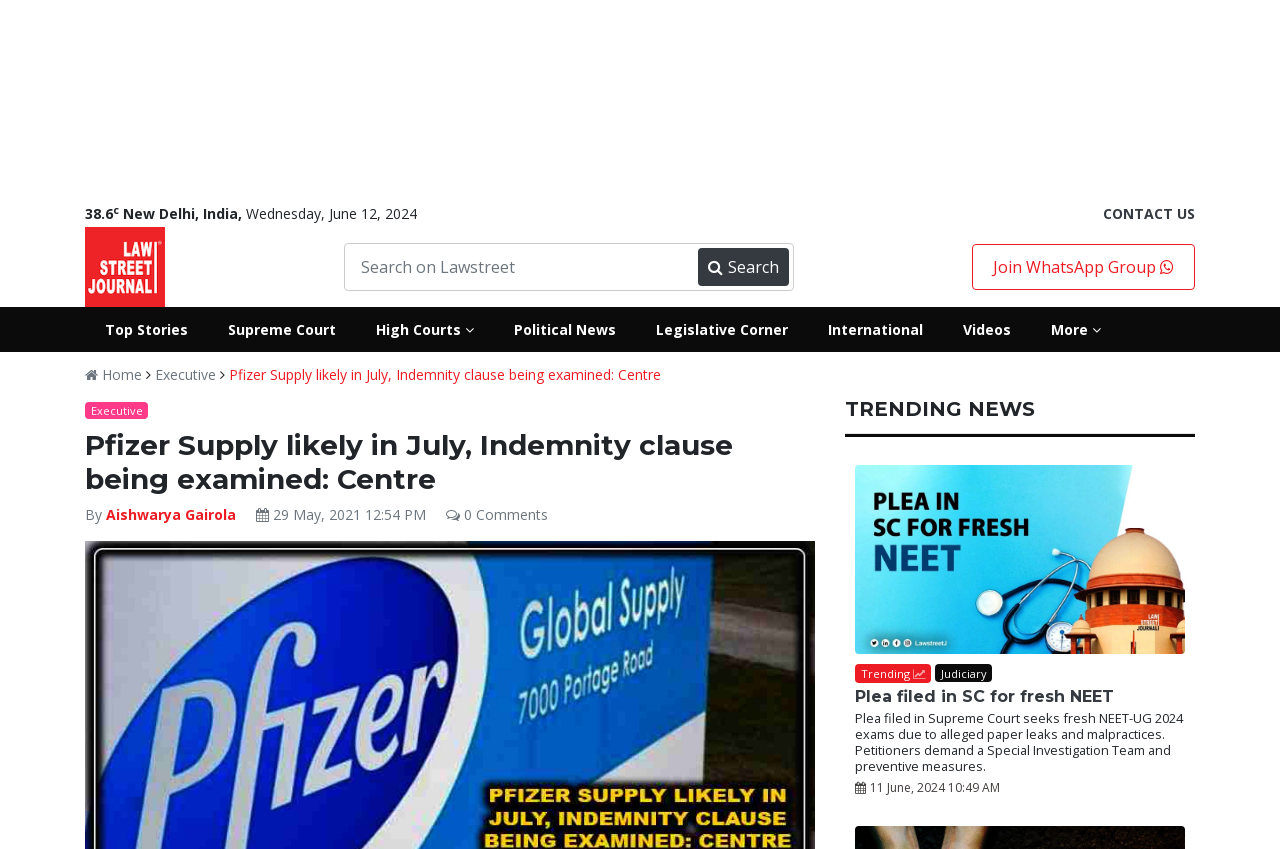Locate the bounding box coordinates of the area to click to fulfill this instruction: "Contact us". The bounding box should be presented as four float numbers between 0 and 1, in the order [left, top, right, bottom].

[0.862, 0.24, 0.934, 0.263]